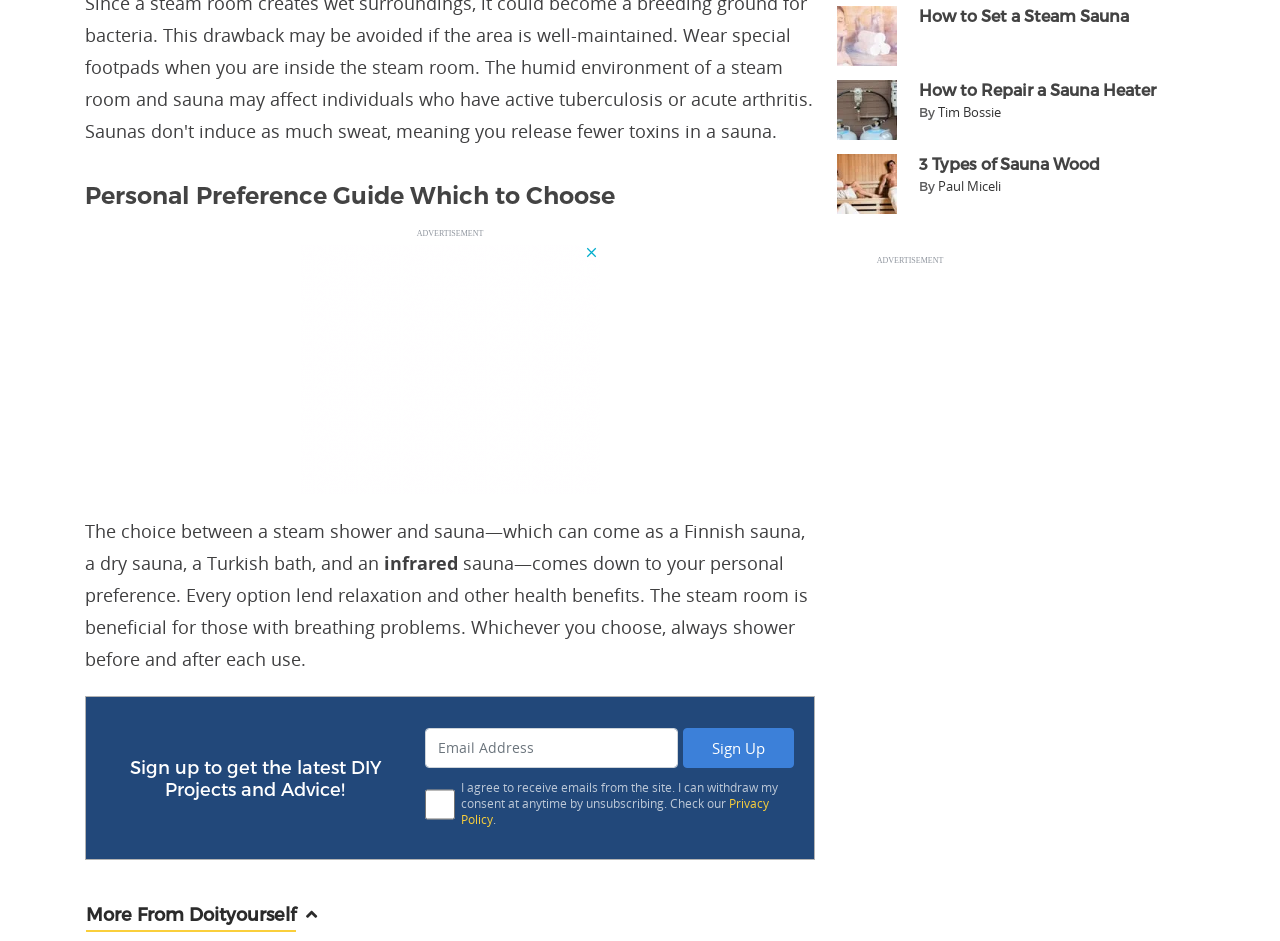Identify the bounding box coordinates for the UI element described as follows: "value="Sign Up"". Ensure the coordinates are four float numbers between 0 and 1, formatted as [left, top, right, bottom].

[0.534, 0.198, 0.62, 0.241]